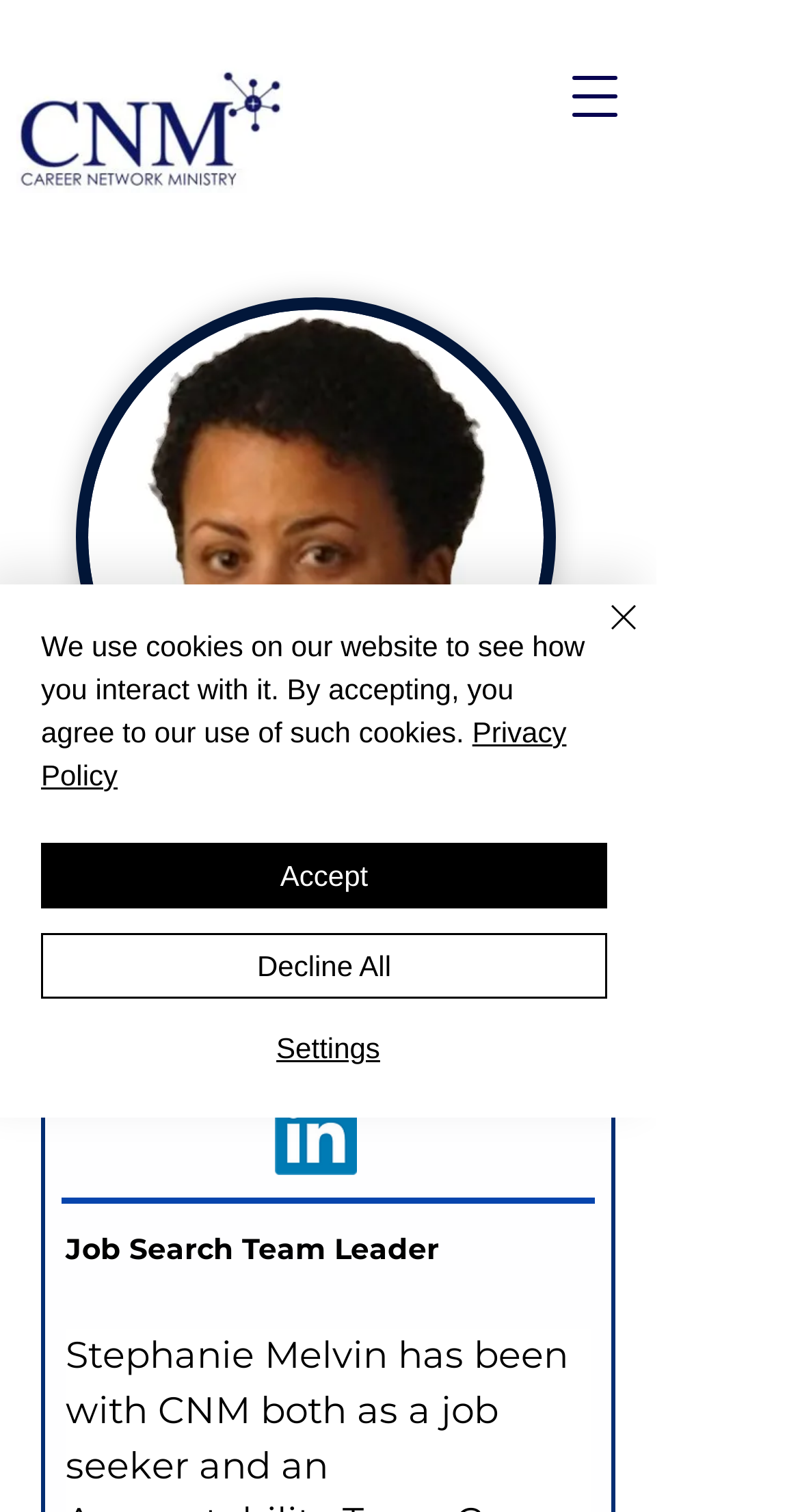Locate the bounding box coordinates of the UI element described by: "aria-label="Close"". Provide the coordinates as four float numbers between 0 and 1, formatted as [left, top, right, bottom].

[0.687, 0.392, 0.81, 0.457]